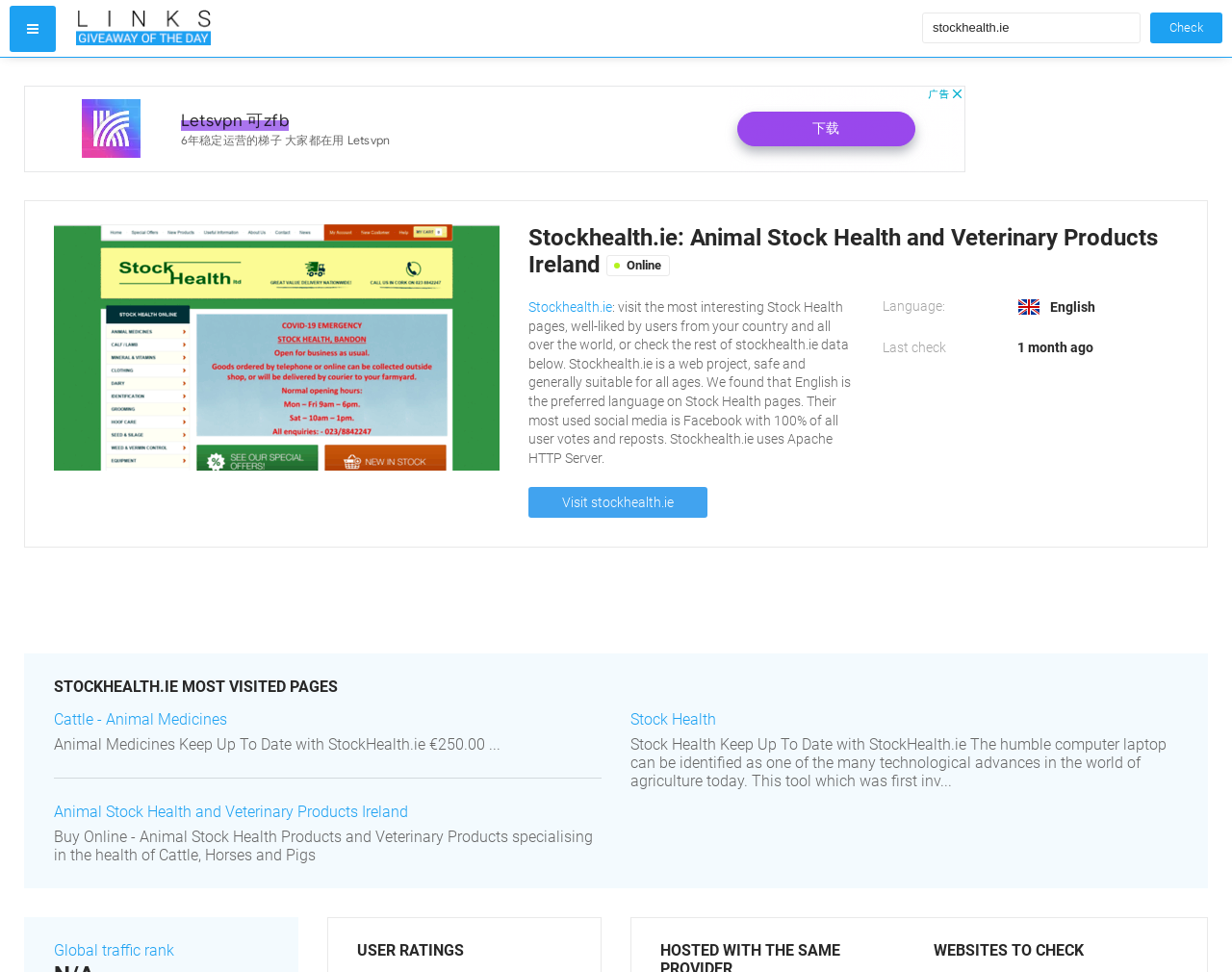Pinpoint the bounding box coordinates of the element that must be clicked to accomplish the following instruction: "Visit Stockhealth.ie". The coordinates should be in the format of four float numbers between 0 and 1, i.e., [left, top, right, bottom].

[0.429, 0.308, 0.497, 0.324]